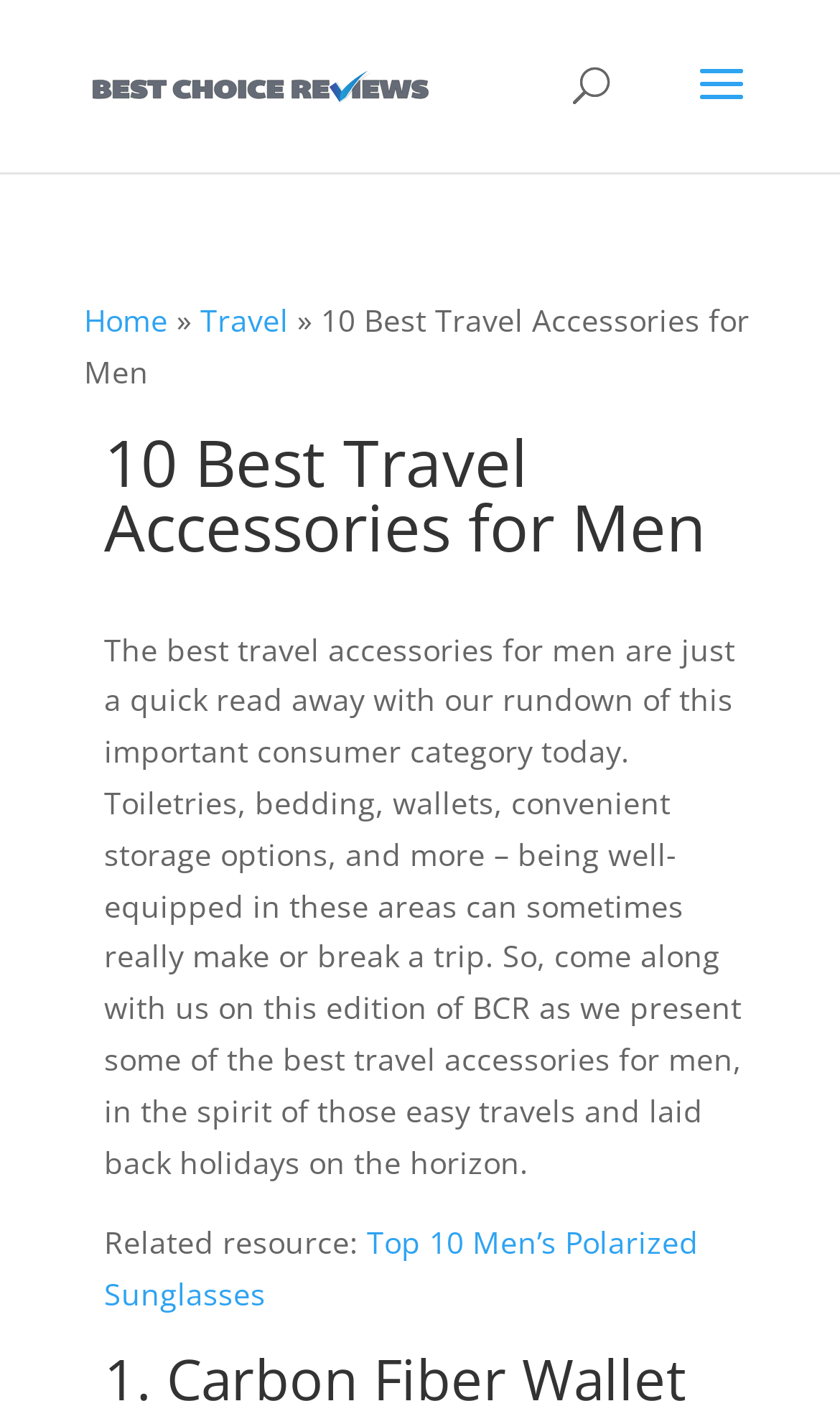Please answer the following question using a single word or phrase: 
What is the topic of the related resource?

Men's Polarized Sunglasses